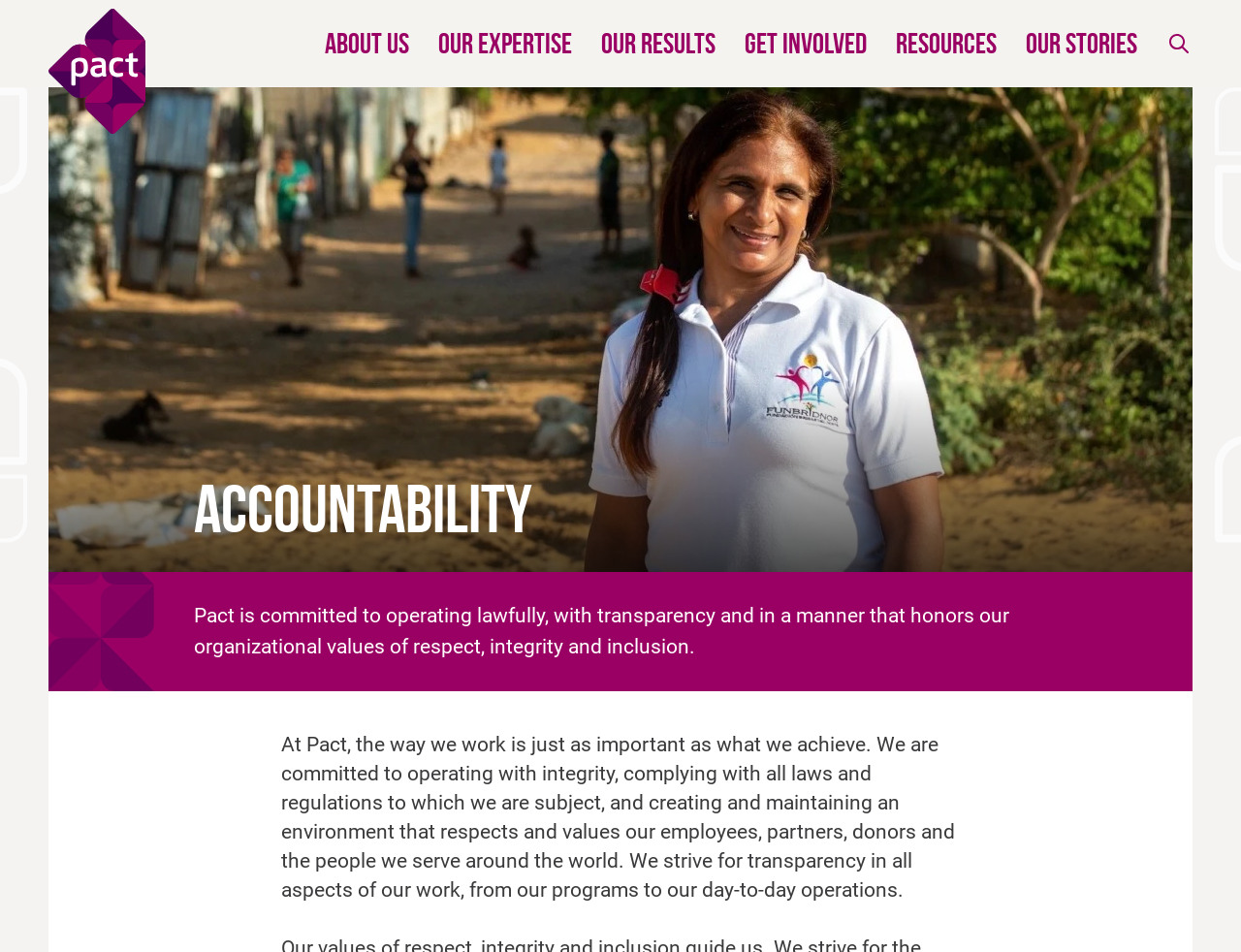What is the main navigation section divided into?
Craft a detailed and extensive response to the question.

The main navigation section is divided into several categories, including ABOUT US, OUR EXPERTISE, OUR RESULTS, GET INVOLVED, RESOURCES, and OUR STORIES, which can be found in the navigation links at the top of the webpage.